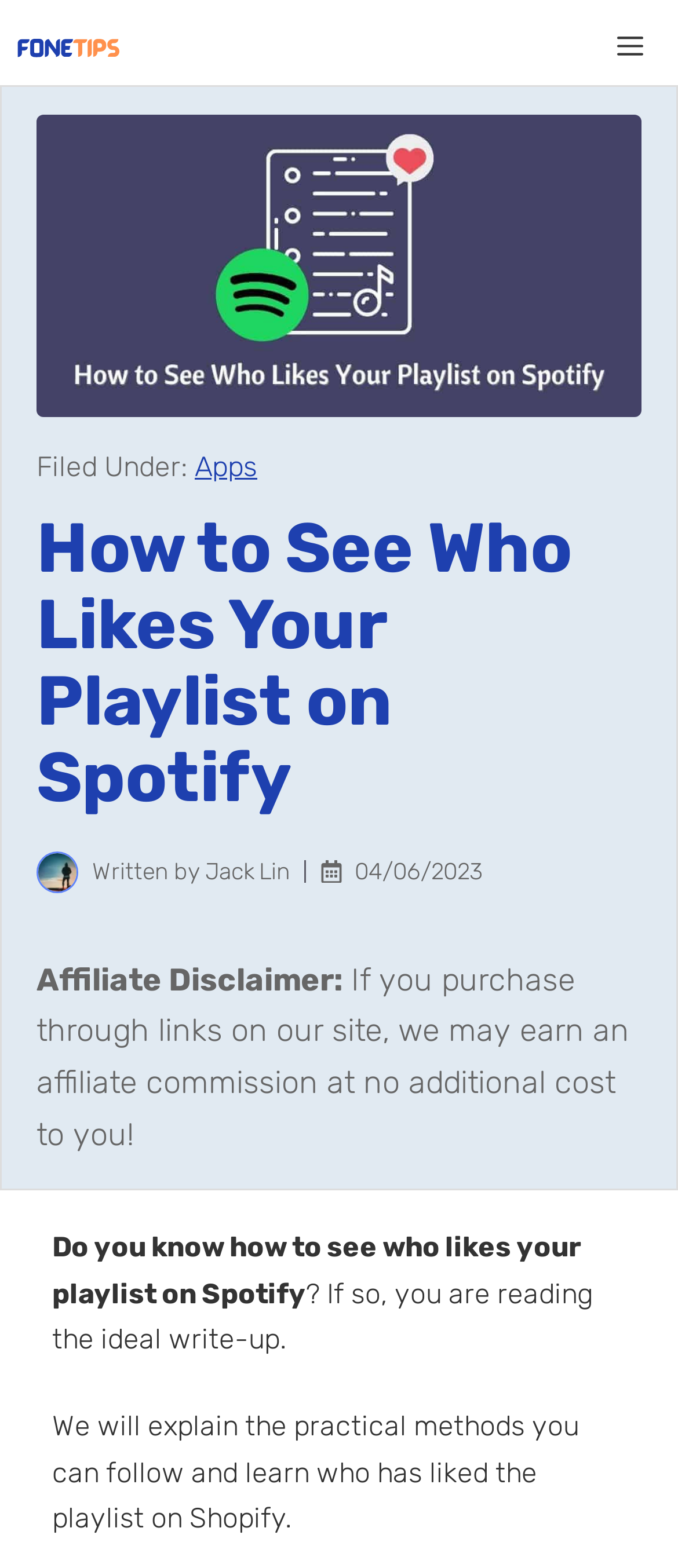Provide the bounding box coordinates of the HTML element described by the text: "title="fone.tips"". The coordinates should be in the format [left, top, right, bottom] with values between 0 and 1.

[0.026, 0.0, 0.176, 0.06]